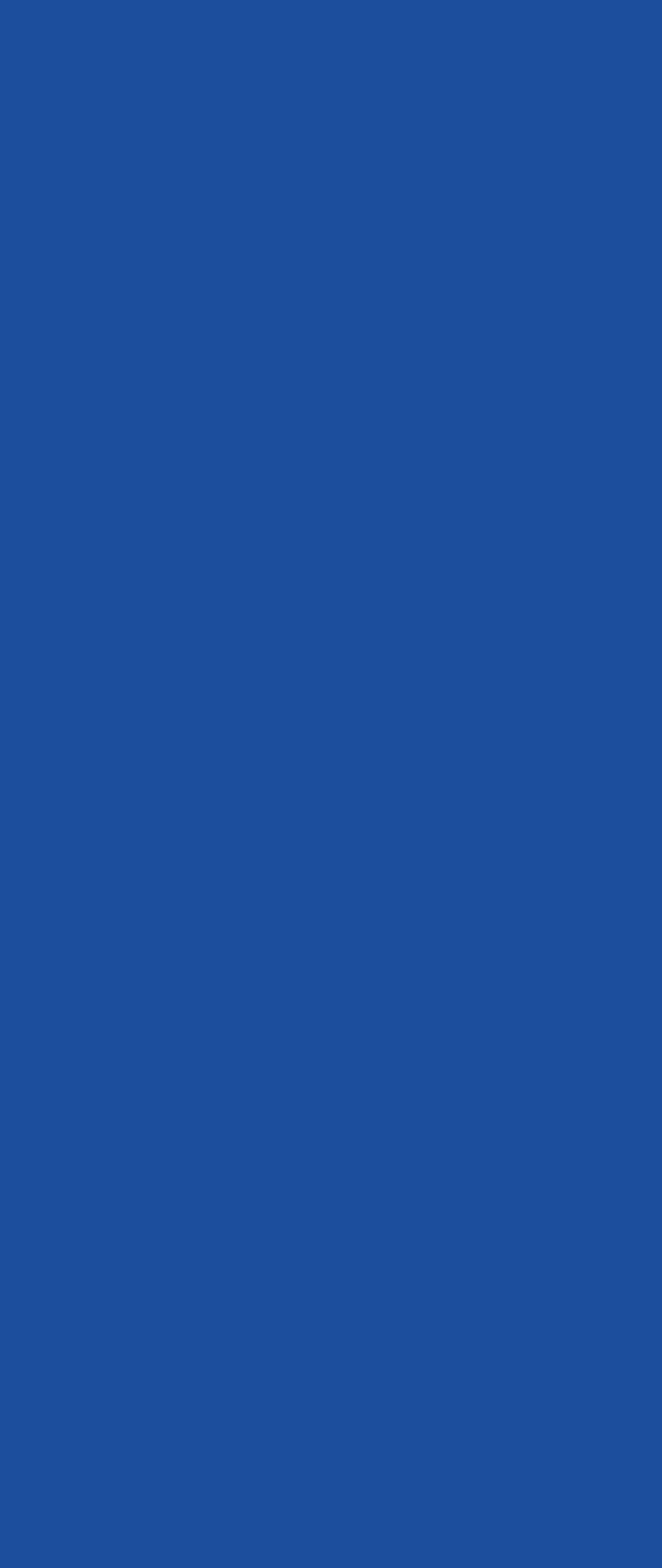Find the bounding box coordinates of the clickable area required to complete the following action: "Click the 'About Us' link".

[0.0, 0.251, 1.0, 0.316]